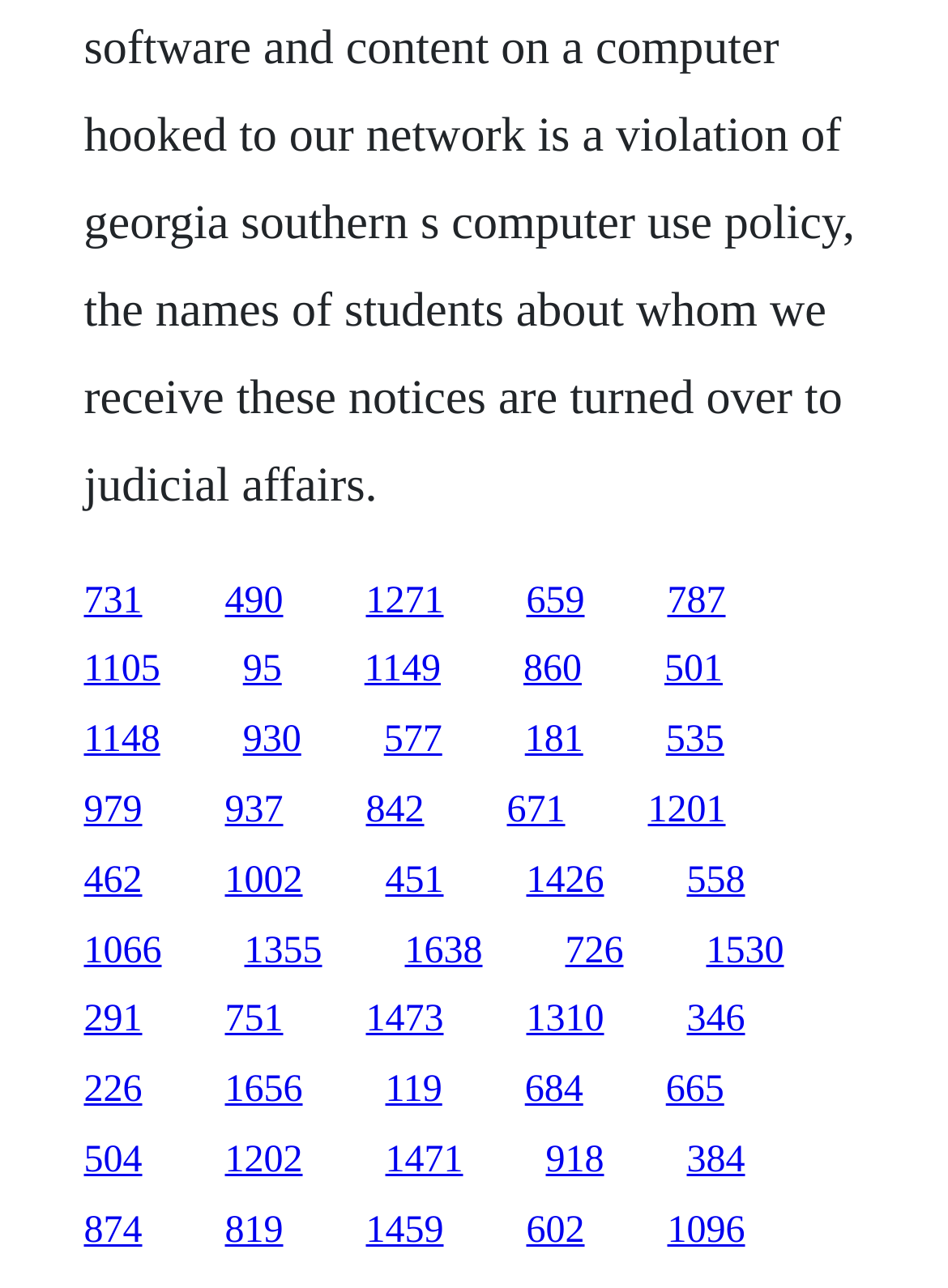What is the vertical position of the first link?
Answer the question with as much detail as possible.

I looked at the y1 coordinate of the first link element, which is 0.45, indicating that it is located at a vertical position of 0.45 on the webpage.